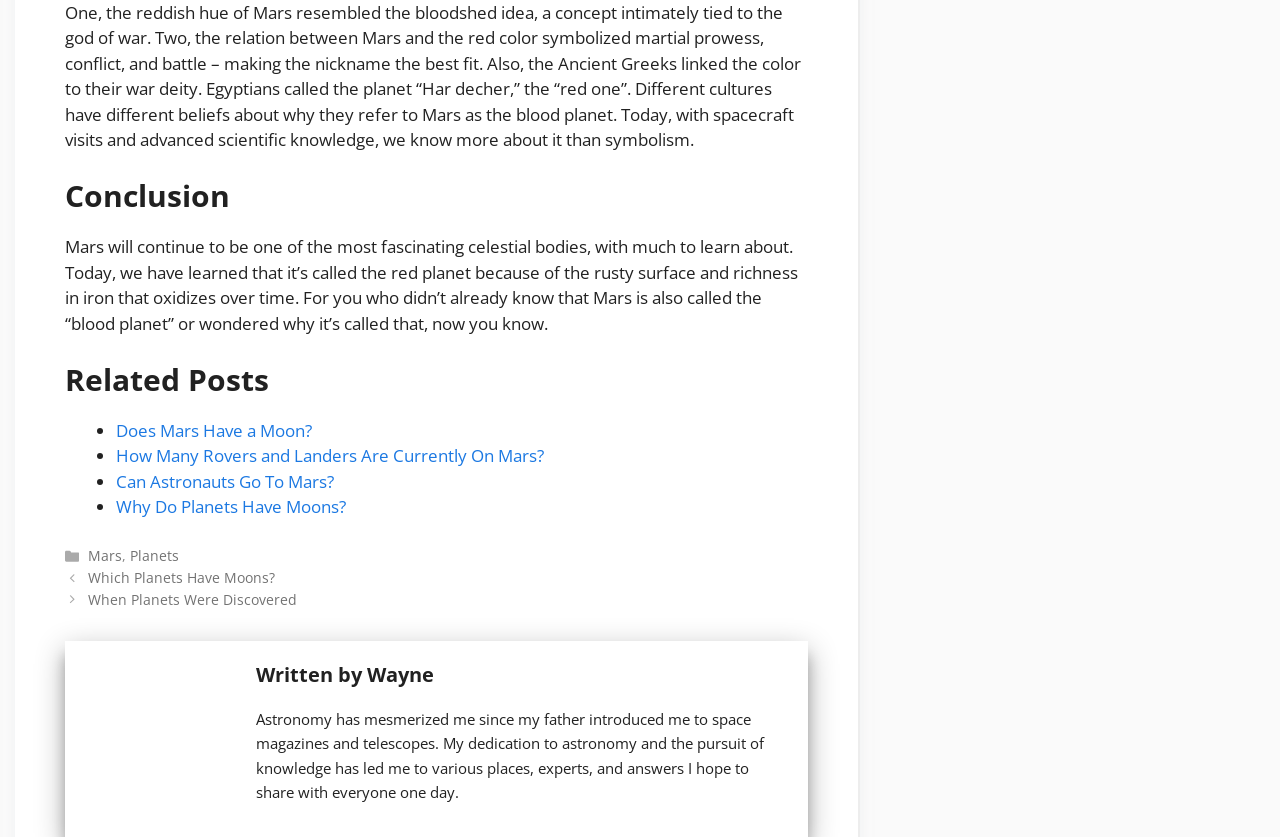Determine the bounding box coordinates of the clickable region to follow the instruction: "Read about the author".

[0.2, 0.792, 0.614, 0.821]